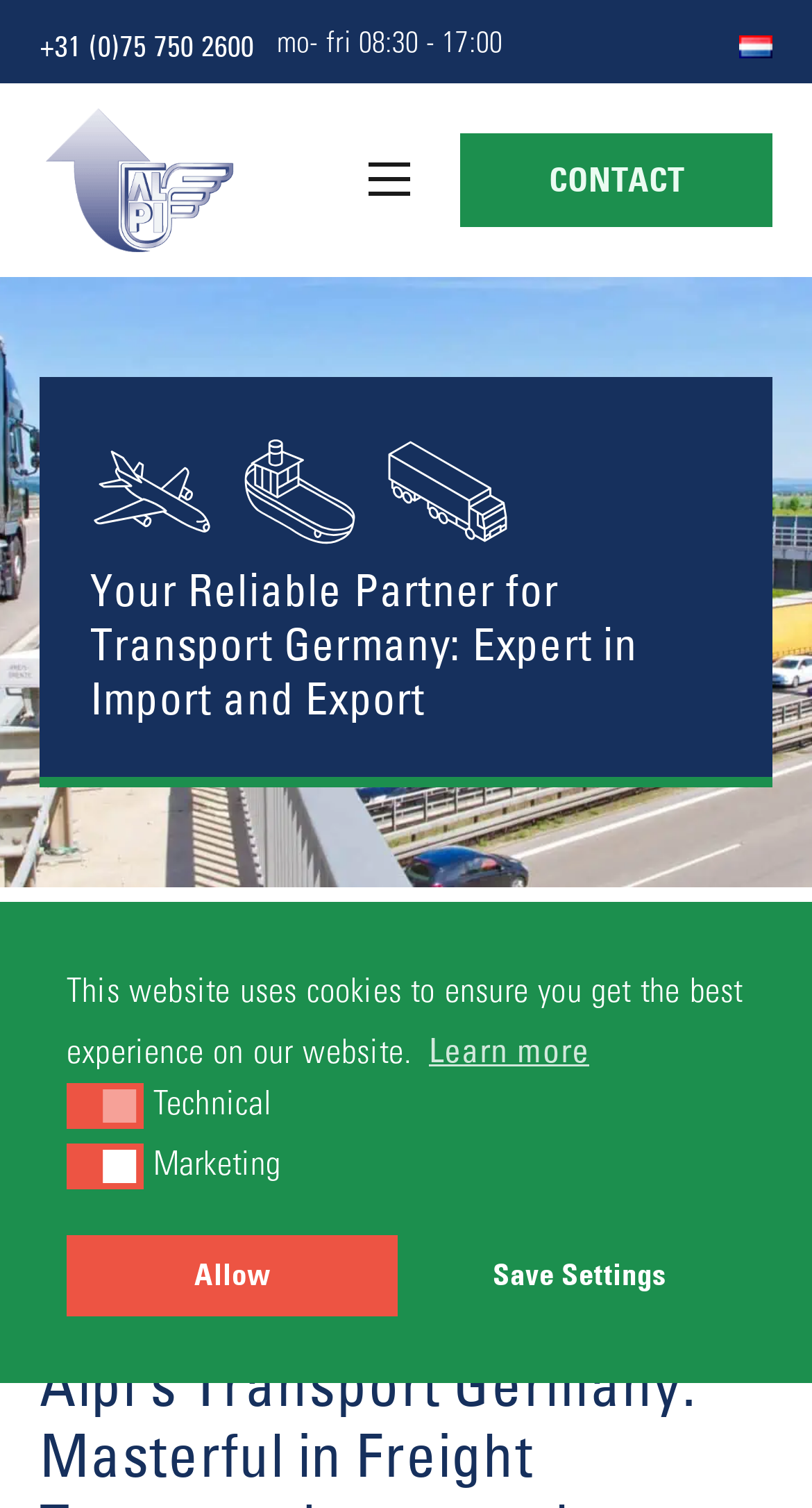Please specify the bounding box coordinates of the area that should be clicked to accomplish the following instruction: "Call the phone number". The coordinates should consist of four float numbers between 0 and 1, i.e., [left, top, right, bottom].

[0.049, 0.015, 0.313, 0.047]